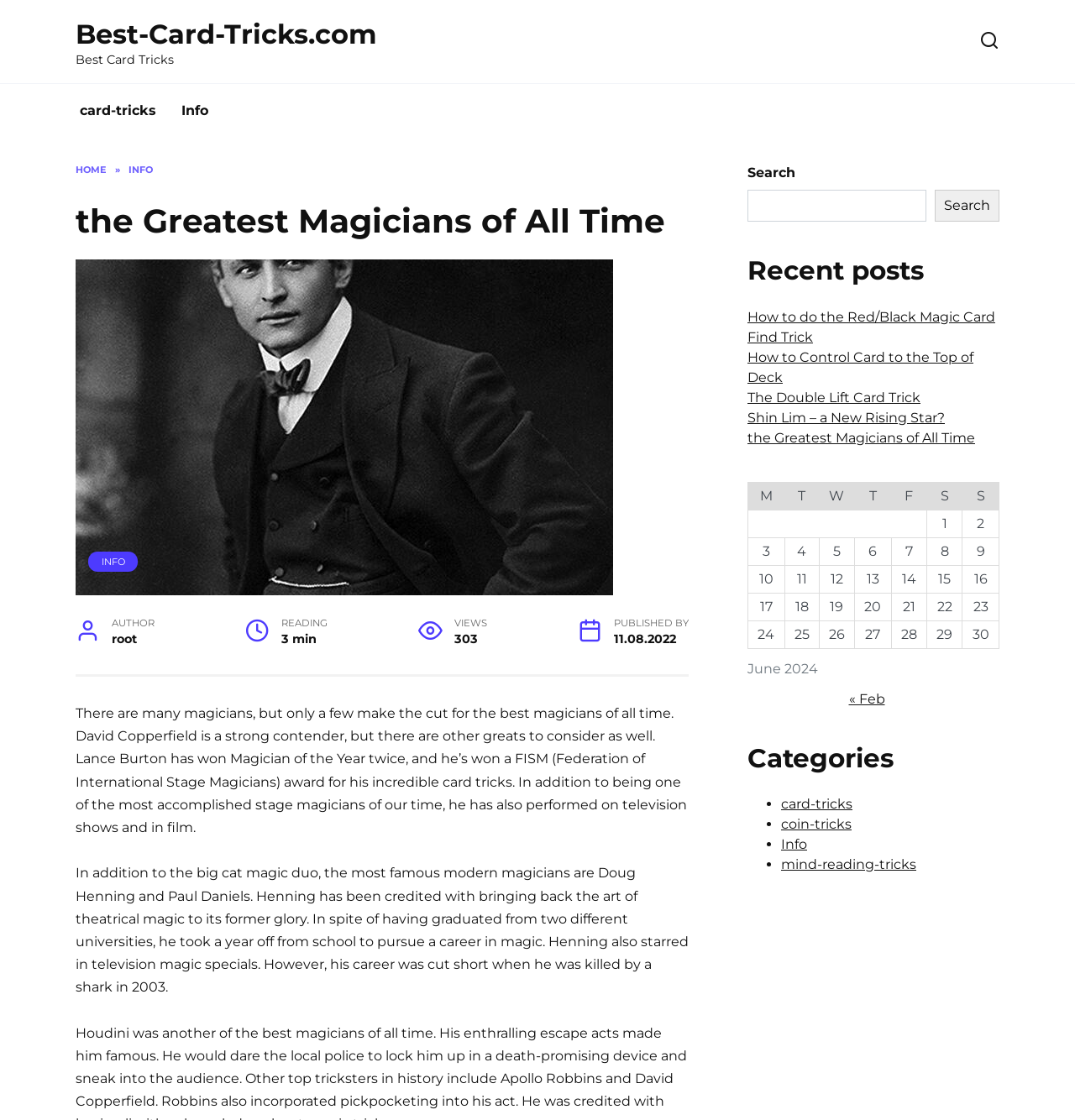Extract the bounding box coordinates of the UI element described: "The Double Lift Card Trick". Provide the coordinates in the format [left, top, right, bottom] with values ranging from 0 to 1.

[0.695, 0.347, 0.856, 0.362]